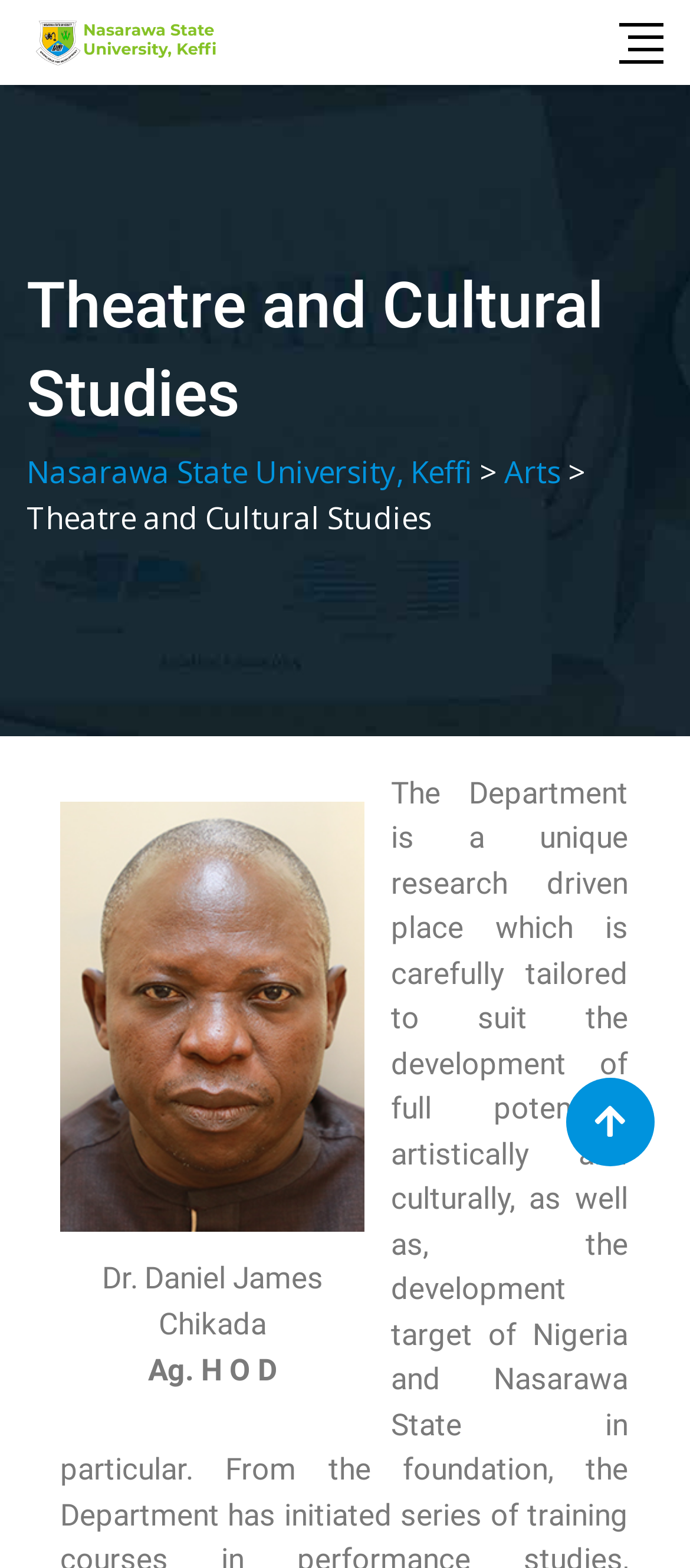Who is the Ag. H O D?
Using the information from the image, provide a comprehensive answer to the question.

The information about the Ag. H O D can be found in the figcaption element which is a part of the figure element. The figcaption element contains two static text elements, one with the text 'Dr. Daniel James Chikada' and the other with the text 'Ag. H O D'.